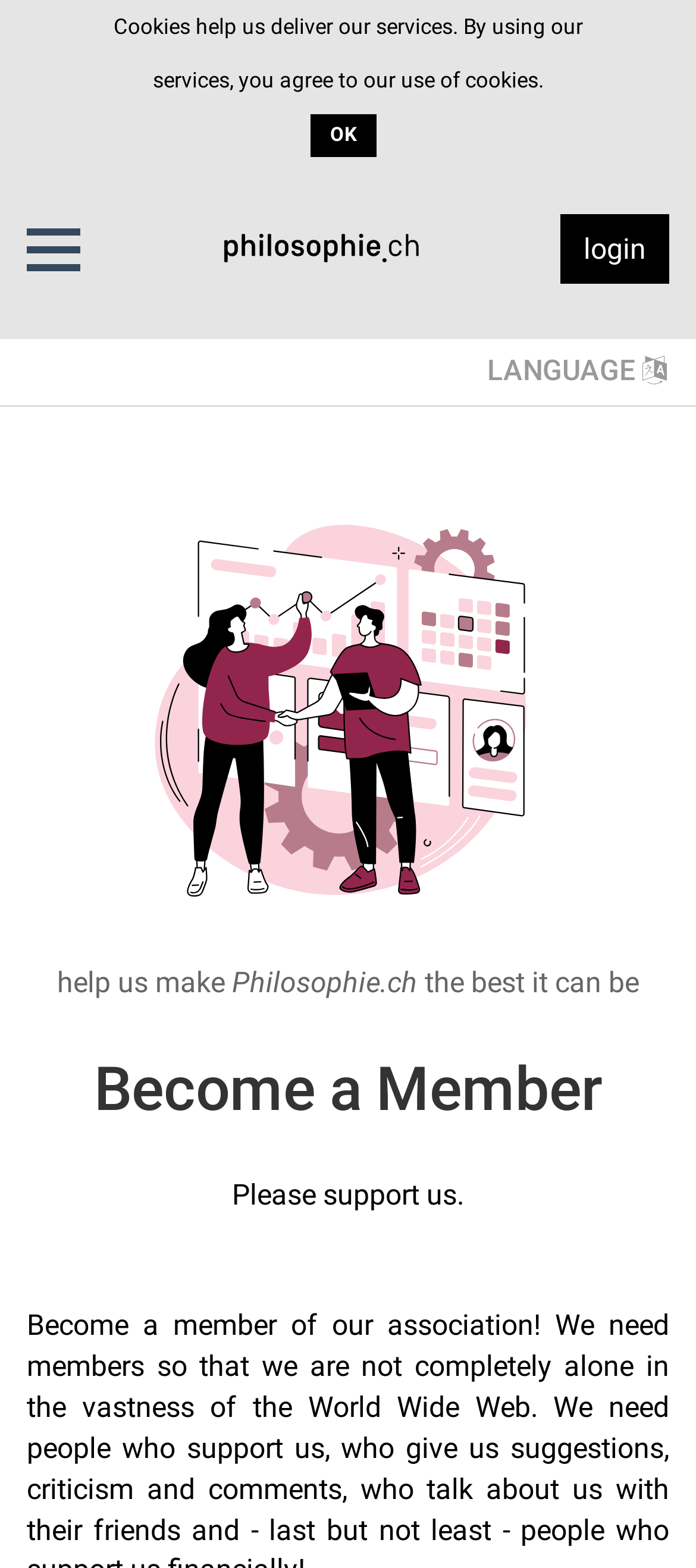Can you find and generate the webpage's heading?

Become a Member